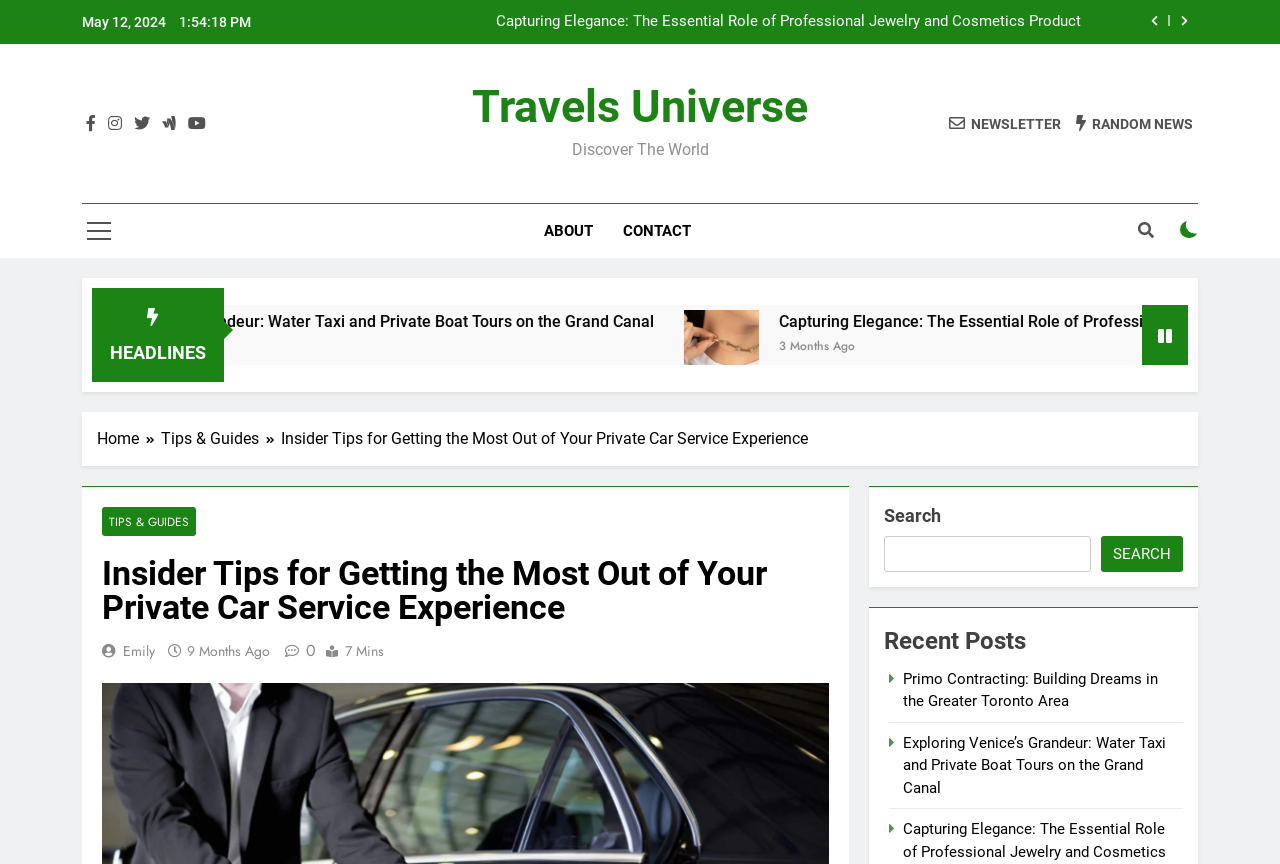Determine the main headline from the webpage and extract its text.

Insider Tips for Getting the Most Out of Your Private Car Service Experience